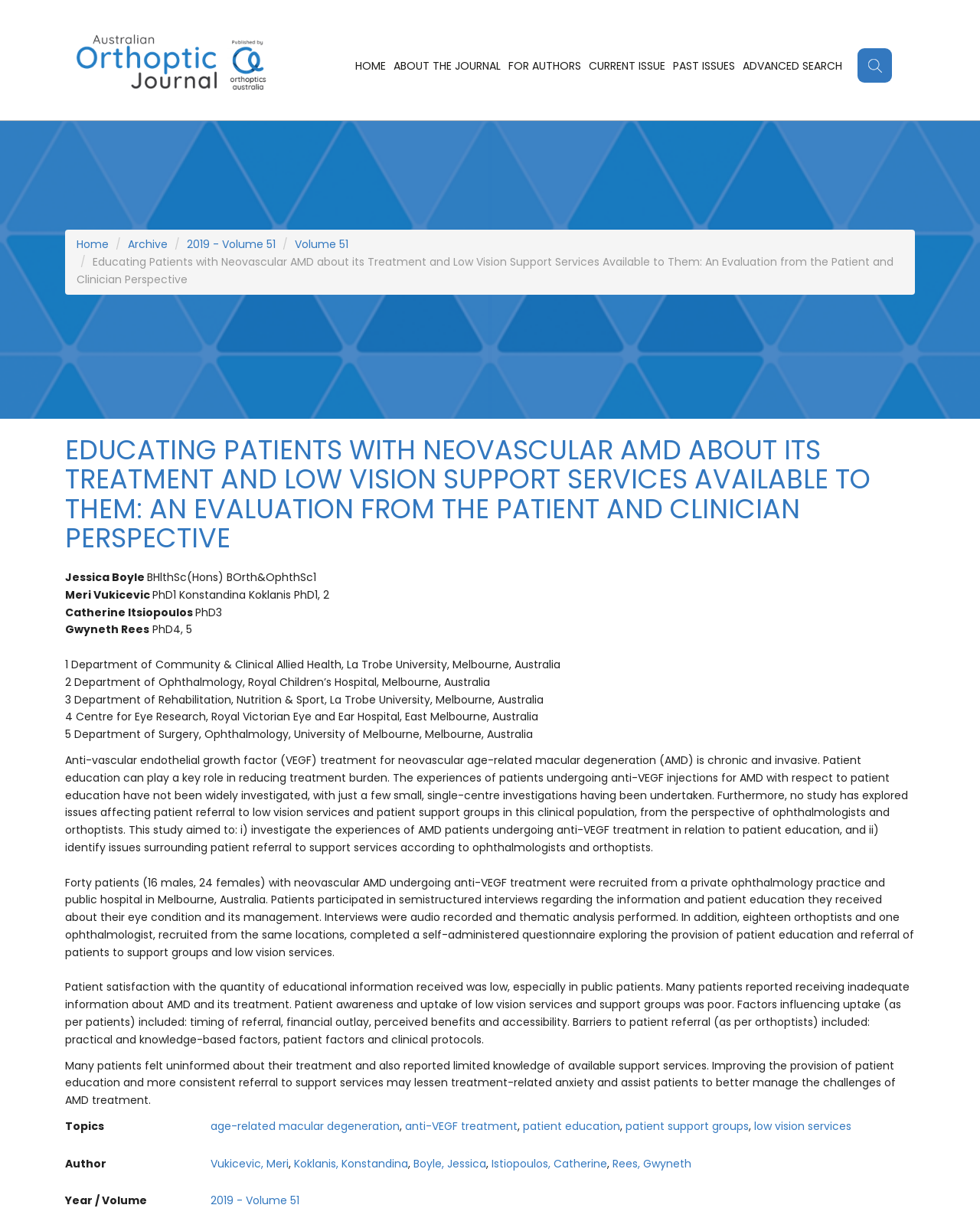Identify and provide the main heading of the webpage.

EDUCATING PATIENTS WITH NEOVASCULAR AMD ABOUT ITS TREATMENT AND LOW VISION SUPPORT SERVICES AVAILABLE TO THEM: AN EVALUATION FROM THE PATIENT AND CLINICIAN PERSPECTIVE